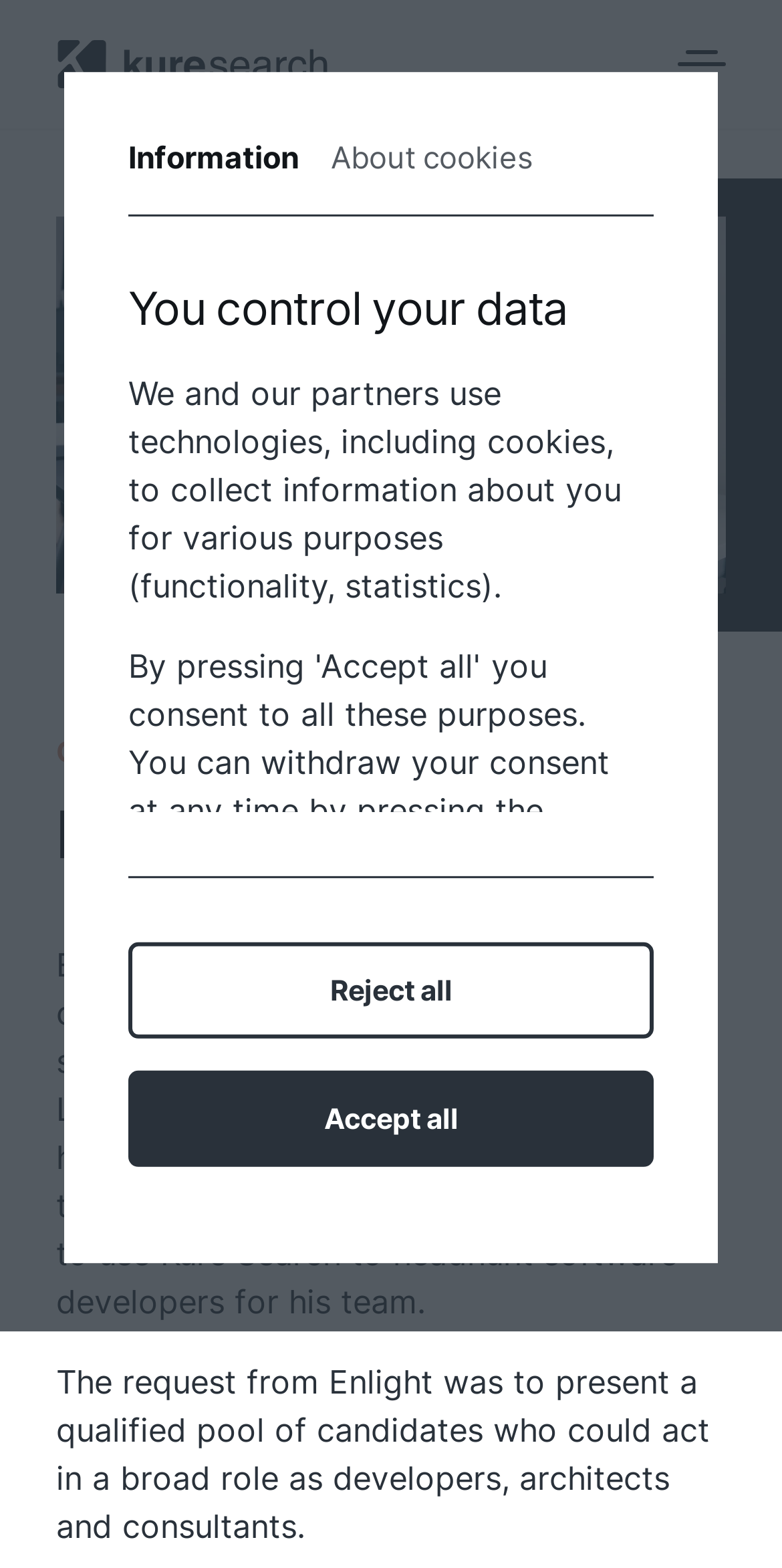Offer a meticulous caption that includes all visible features of the webpage.

The webpage is about a case study of Enlight, a small software and consulting company specializing in the pharma industry. At the top of the page, there is a cookie banner with two tabs, "Information" and "About cookies", where "Information" is selected by default. Below the tabs, there is a tab panel with a heading "You control your data" and a paragraph of text explaining the use of technologies, including cookies, to collect information.

On the top left of the page, there is a link and an image, both labeled "Kure Search". On the top right, there is a button labeled "Menu". Below the link and image, there is a heading "Case: Enlight" followed by a paragraph of text describing Enlight and its CEO, Lennarth Høiberg. 

Further down, there is a heading "Full-Stack Developer" followed by two paragraphs of text describing the request from Enlight to present a qualified pool of candidates who could act in a broad role as developers, architects, and consultants. The text also mentions that Enlight used Kure Search to headhunt software developers for their team.

There are two buttons, "Reject all" and "Accept all", located at the bottom of the cookie banner, allowing users to control their data.